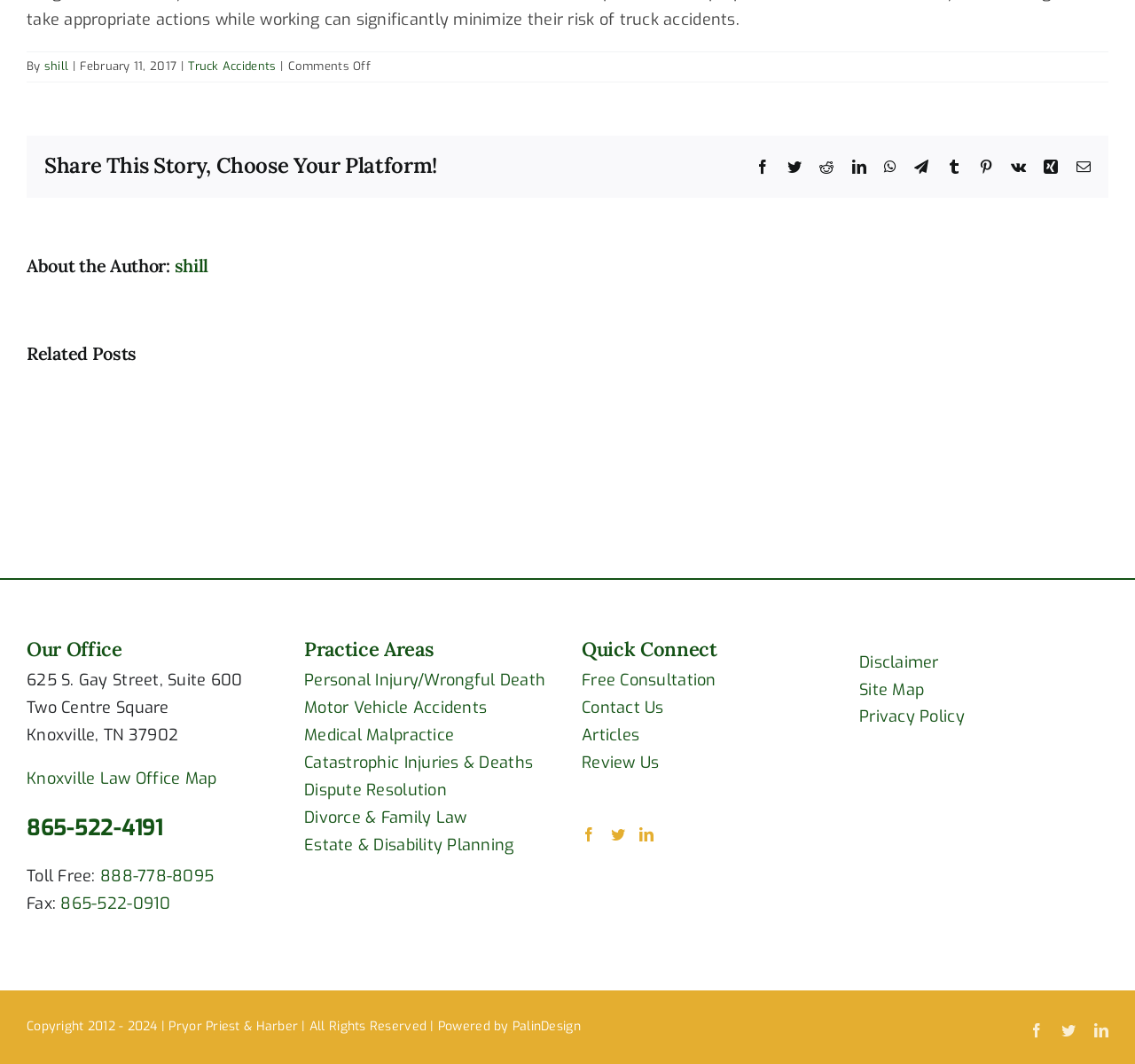Please provide the bounding box coordinates for the element that needs to be clicked to perform the following instruction: "View DJ Chris's profile". The coordinates should be given as four float numbers between 0 and 1, i.e., [left, top, right, bottom].

None